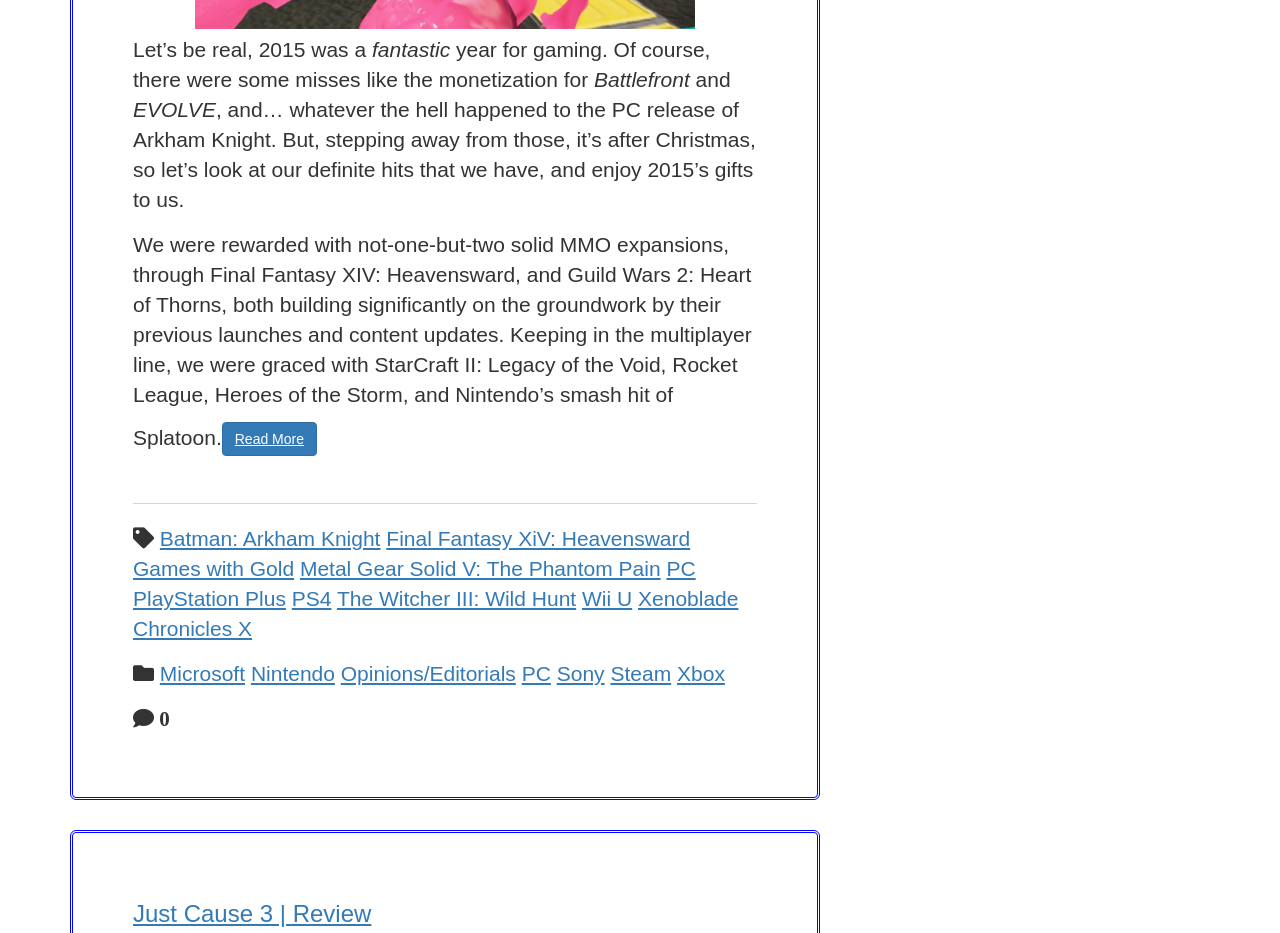Give a short answer using one word or phrase for the question:
What is the topic of the article?

Gaming